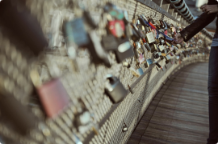Refer to the image and offer a detailed explanation in response to the question: What is the person's hand reaching for?

In the foreground, a person's hand can be seen reaching towards the locks, suggesting an intention to add another lock or perhaps to admire the collection, which implies that the person's hand is reaching for the locks.